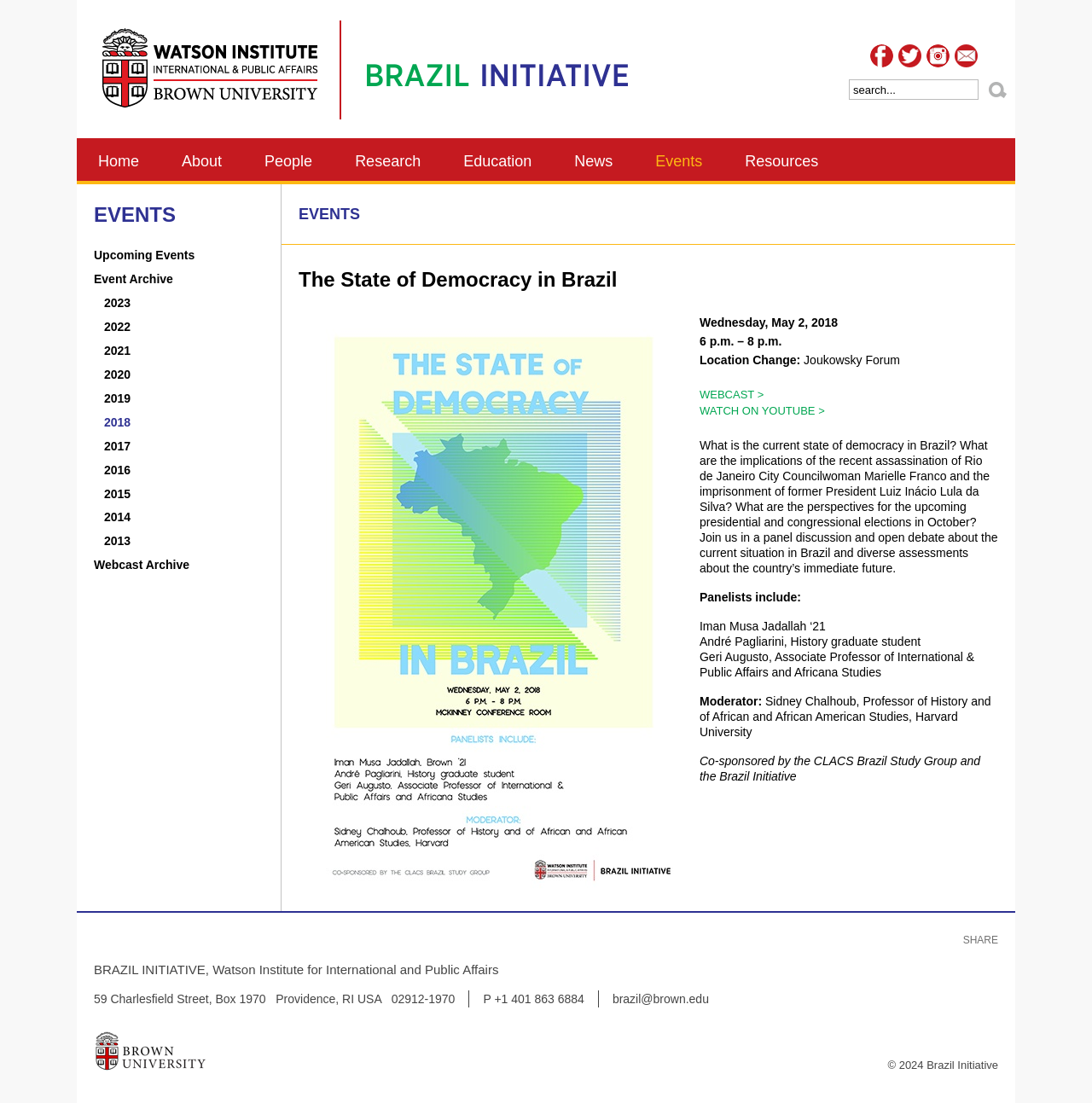What is the name of the university at the bottom of the webpage?
Respond with a short answer, either a single word or a phrase, based on the image.

Brown University